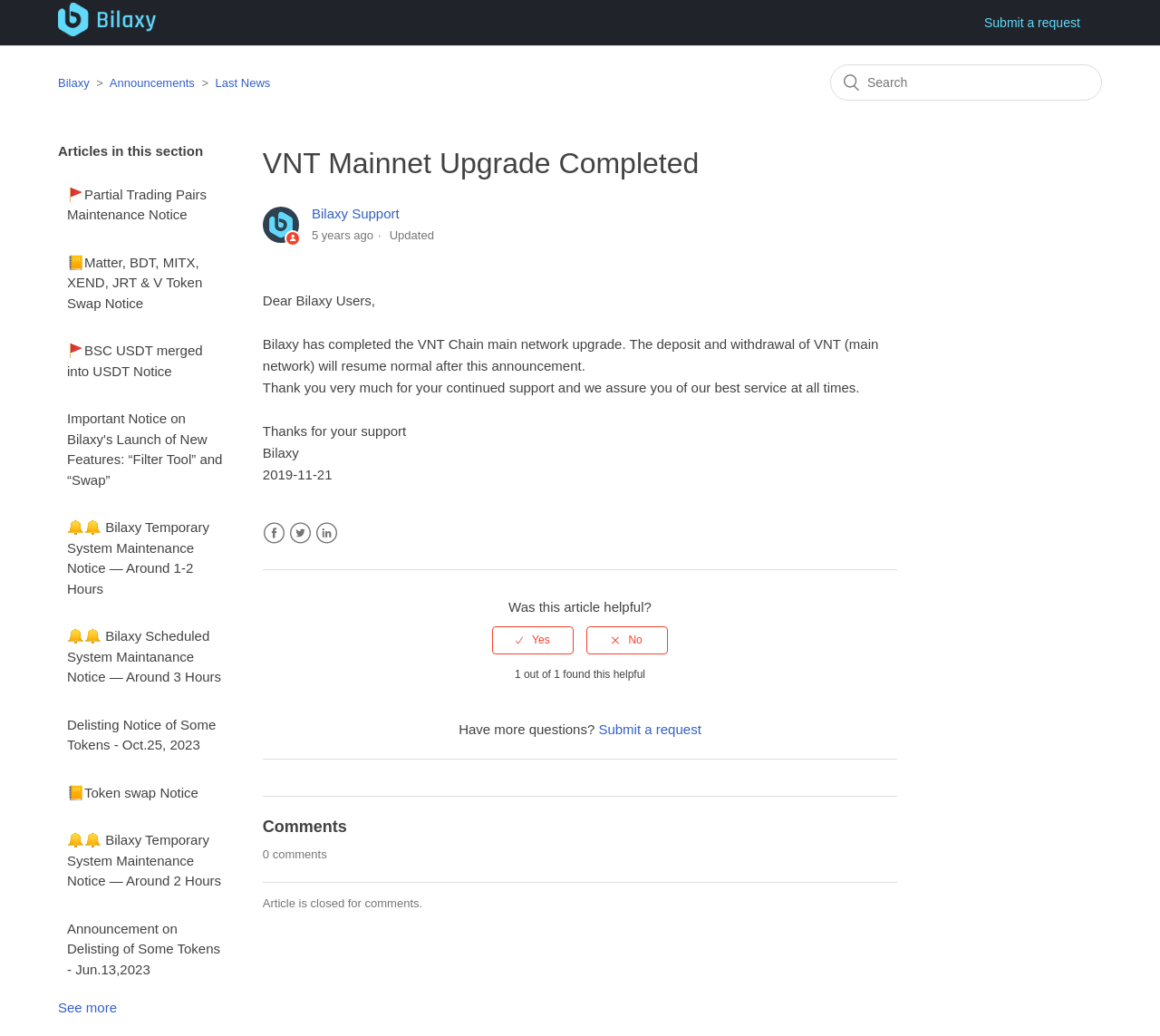What is the name of the help center?
Look at the image and provide a short answer using one word or a phrase.

Bilaxy Help Center